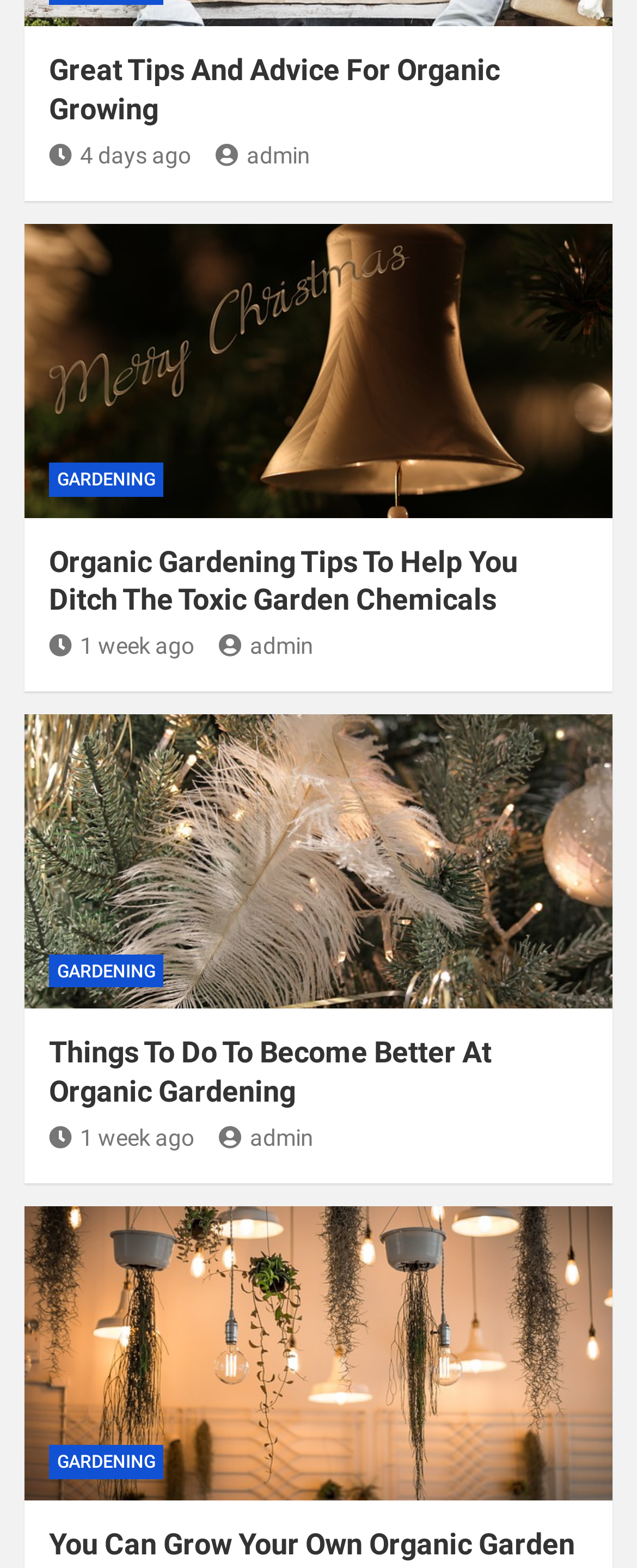How many articles are on this webpage?
Based on the visual details in the image, please answer the question thoroughly.

I counted the number of headings and corresponding links on the webpage, and found that there are three articles in total.